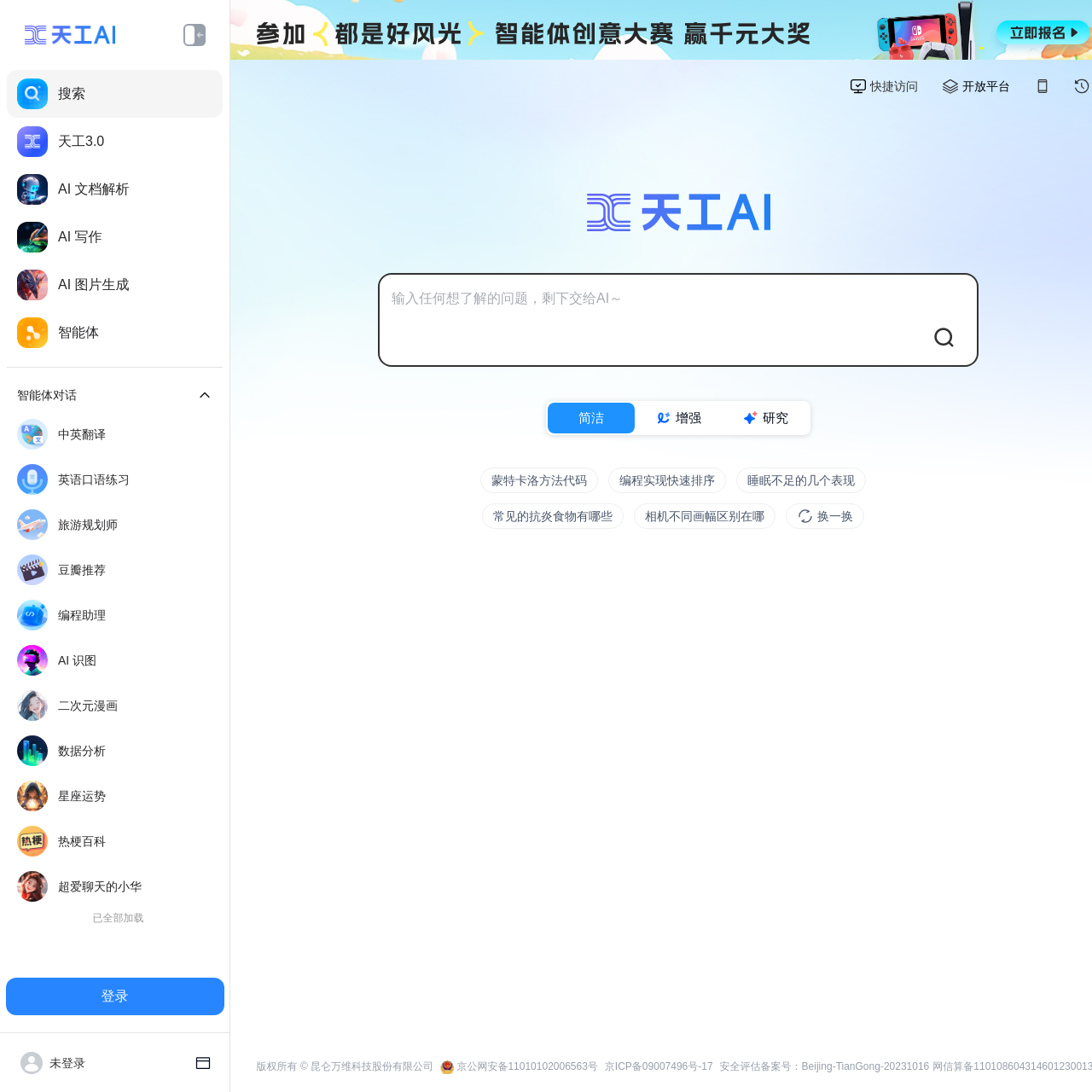Please identify the bounding box coordinates of the area that needs to be clicked to fulfill the following instruction: "Log in."

[0.005, 0.895, 0.205, 0.93]